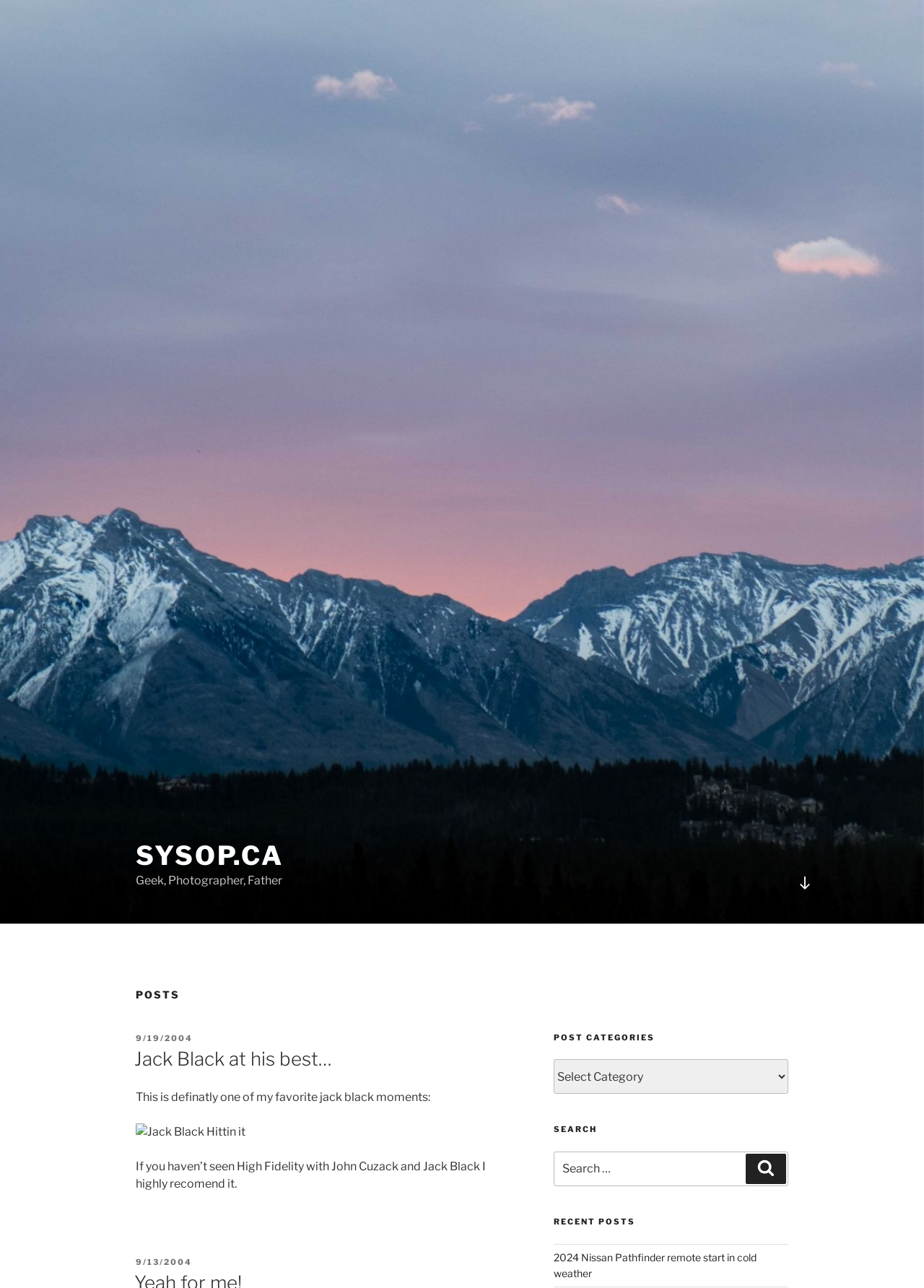Please find the bounding box for the UI component described as follows: "Scroll down to content".

[0.852, 0.67, 0.891, 0.701]